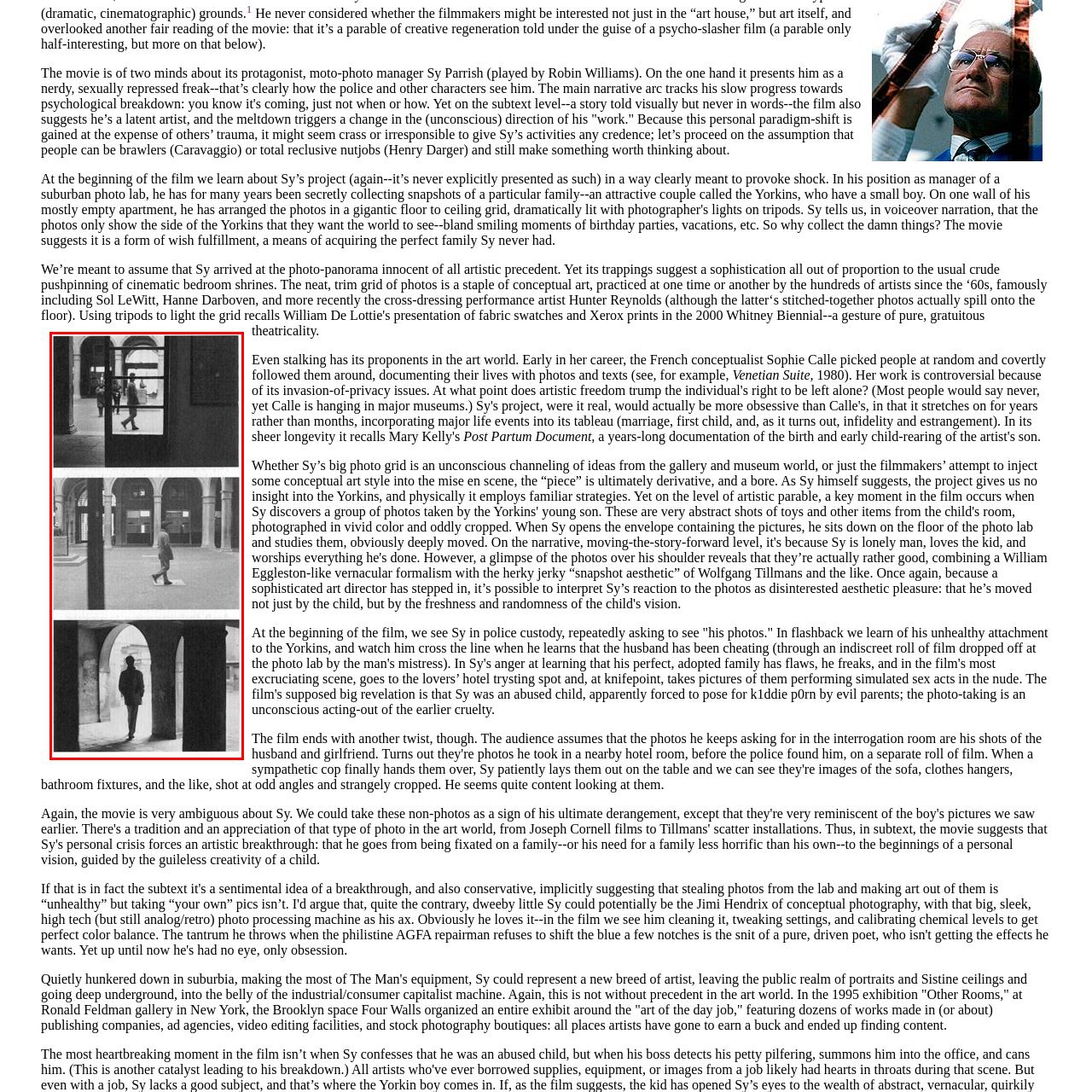Direct your attention to the image contained by the red frame and provide a detailed response to the following question, utilizing the visual data from the image:
How many figures are present in each photograph?

The caption describes each photograph as capturing a solitary figure walking through an architectural archway, which suggests that there is only one figure present in each photograph.